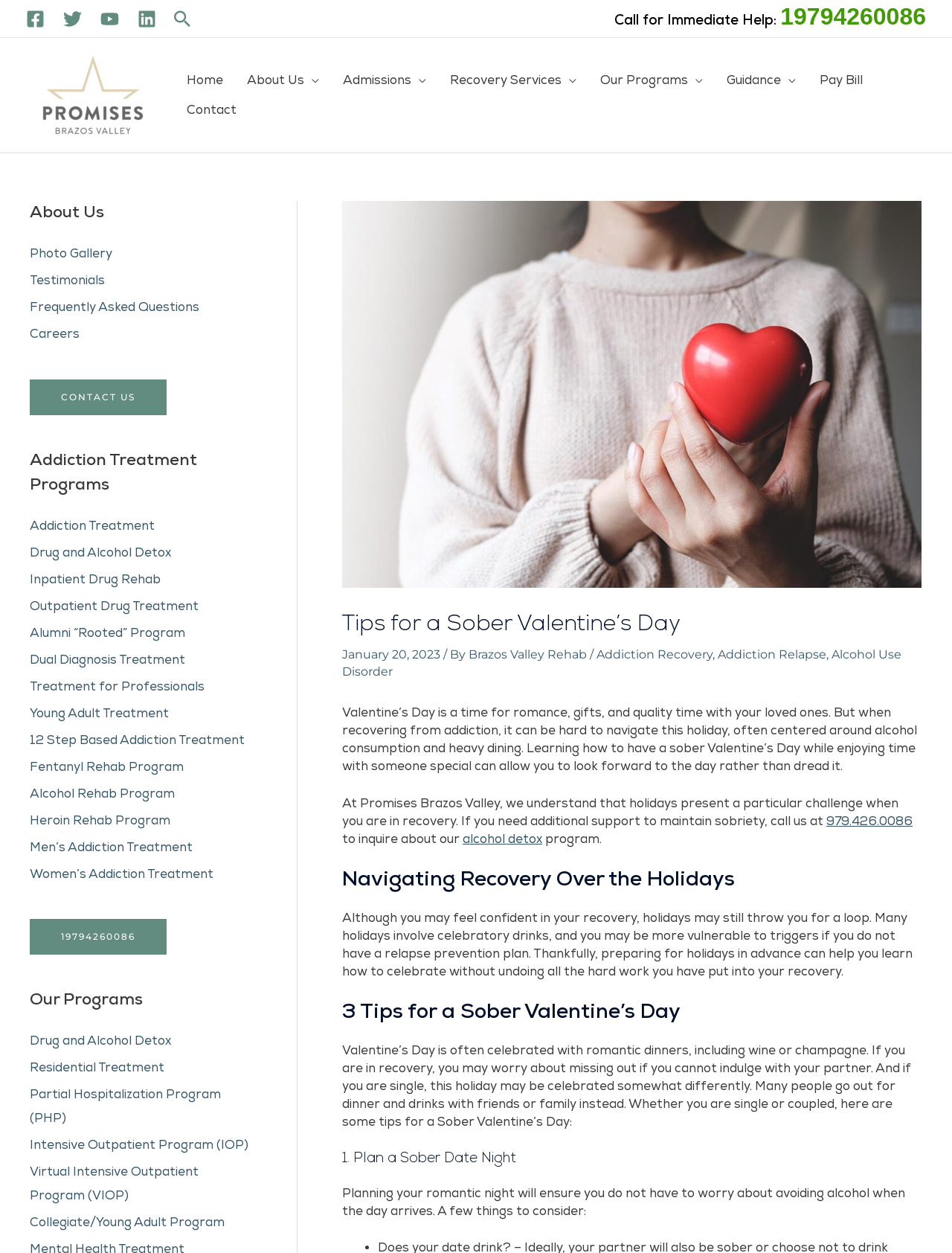What is the topic of the webpage?
Provide a one-word or short-phrase answer based on the image.

Sober Valentine's Day